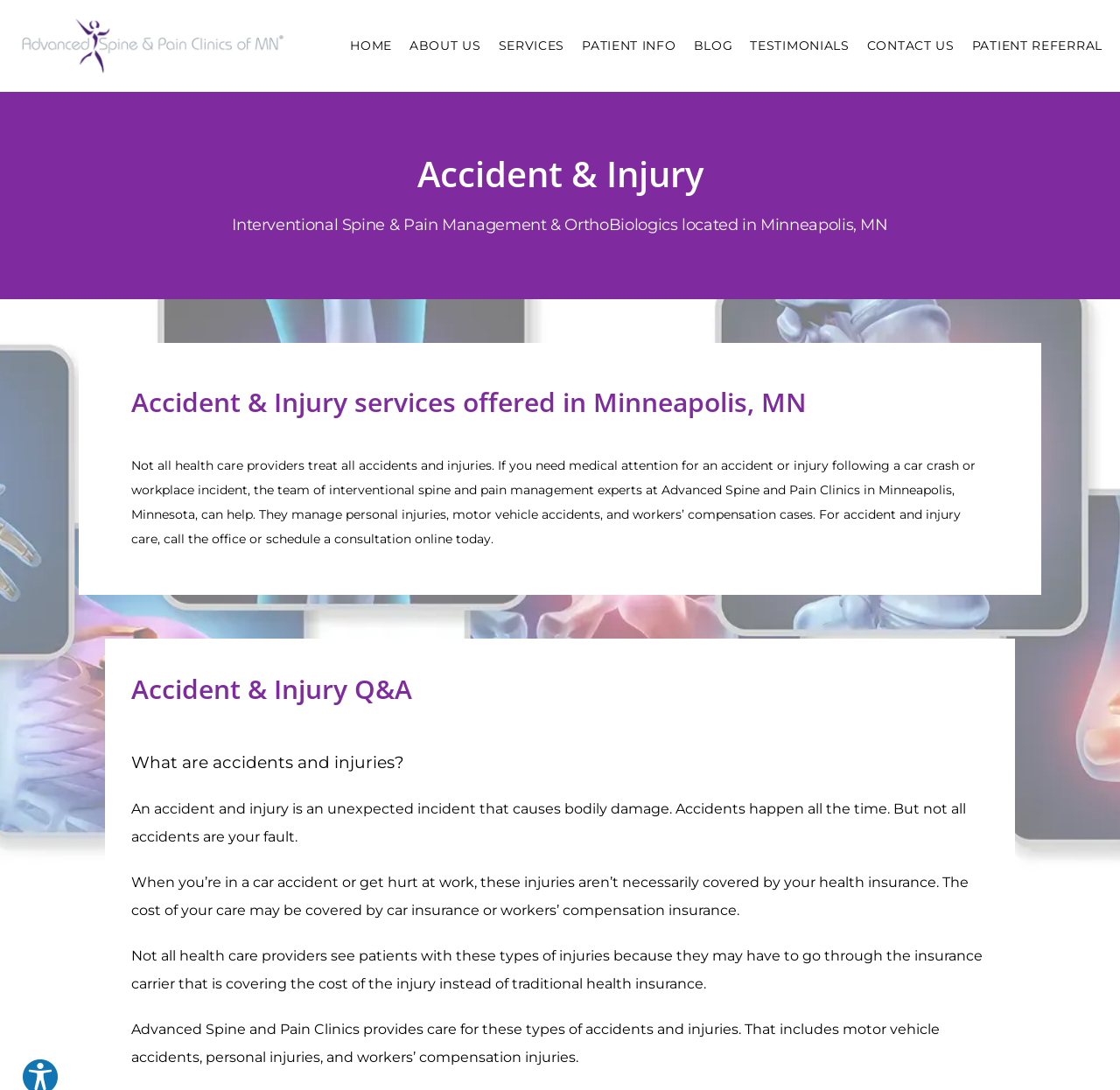Determine the coordinates of the bounding box for the clickable area needed to execute this instruction: "Click CONTACT US".

[0.774, 0.035, 0.852, 0.049]